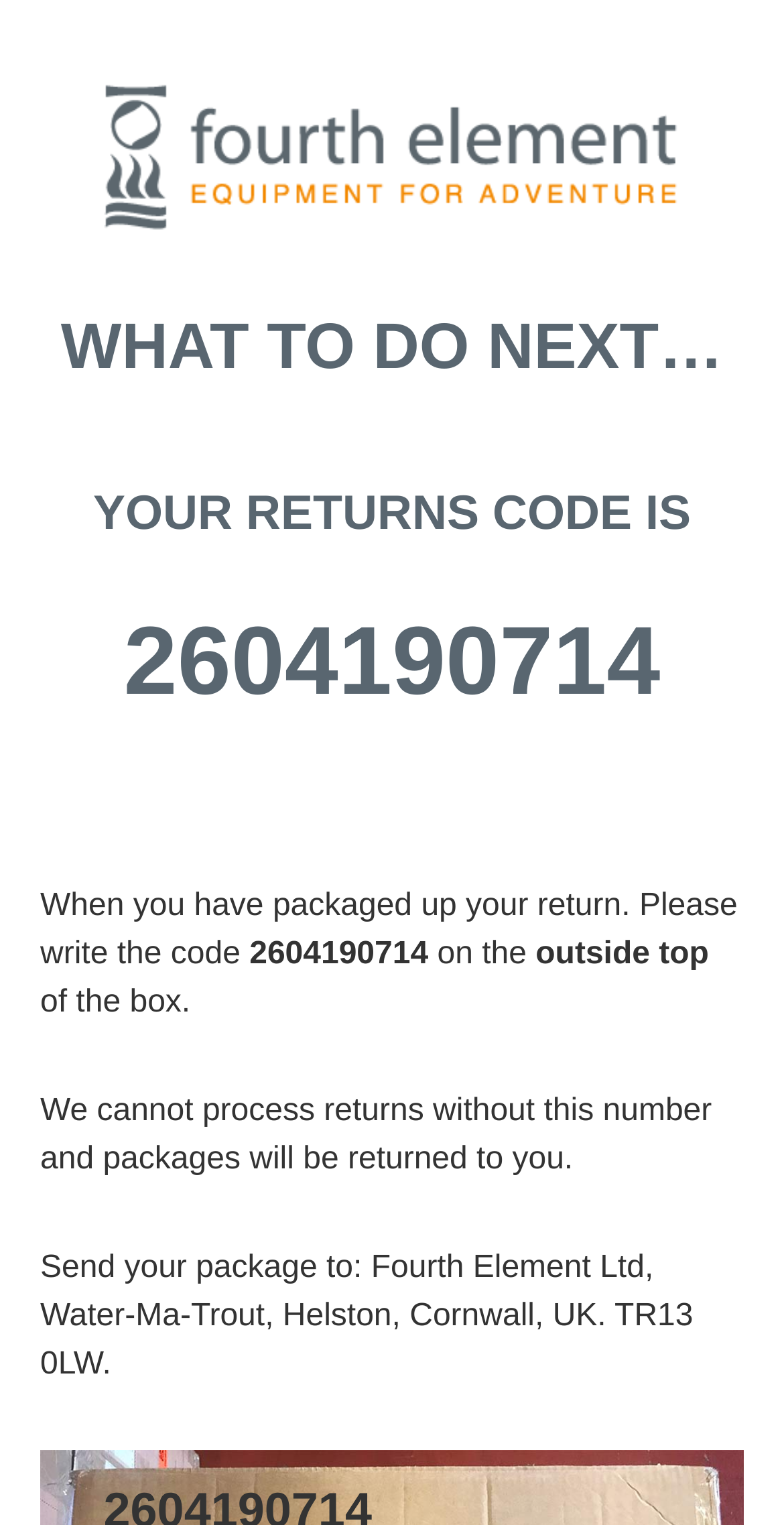What happens if I don't include the returns code?
Look at the screenshot and provide an in-depth answer.

The text states 'We cannot process returns without this number and packages will be returned to you.' This implies that if I don't include the returns code, my package will be sent back to me.